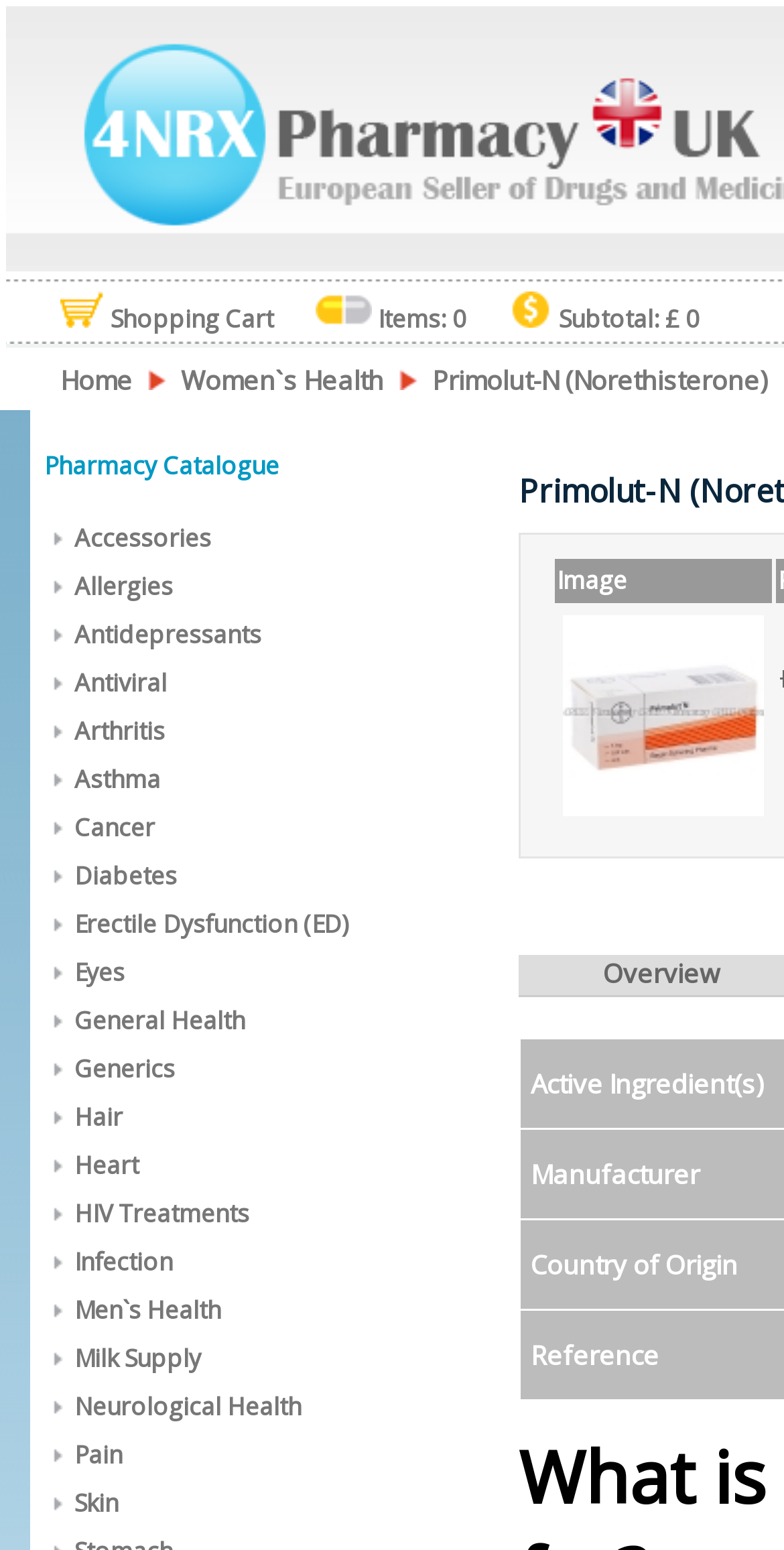Determine the bounding box coordinates for the area that should be clicked to carry out the following instruction: "View uncategorized posts".

None